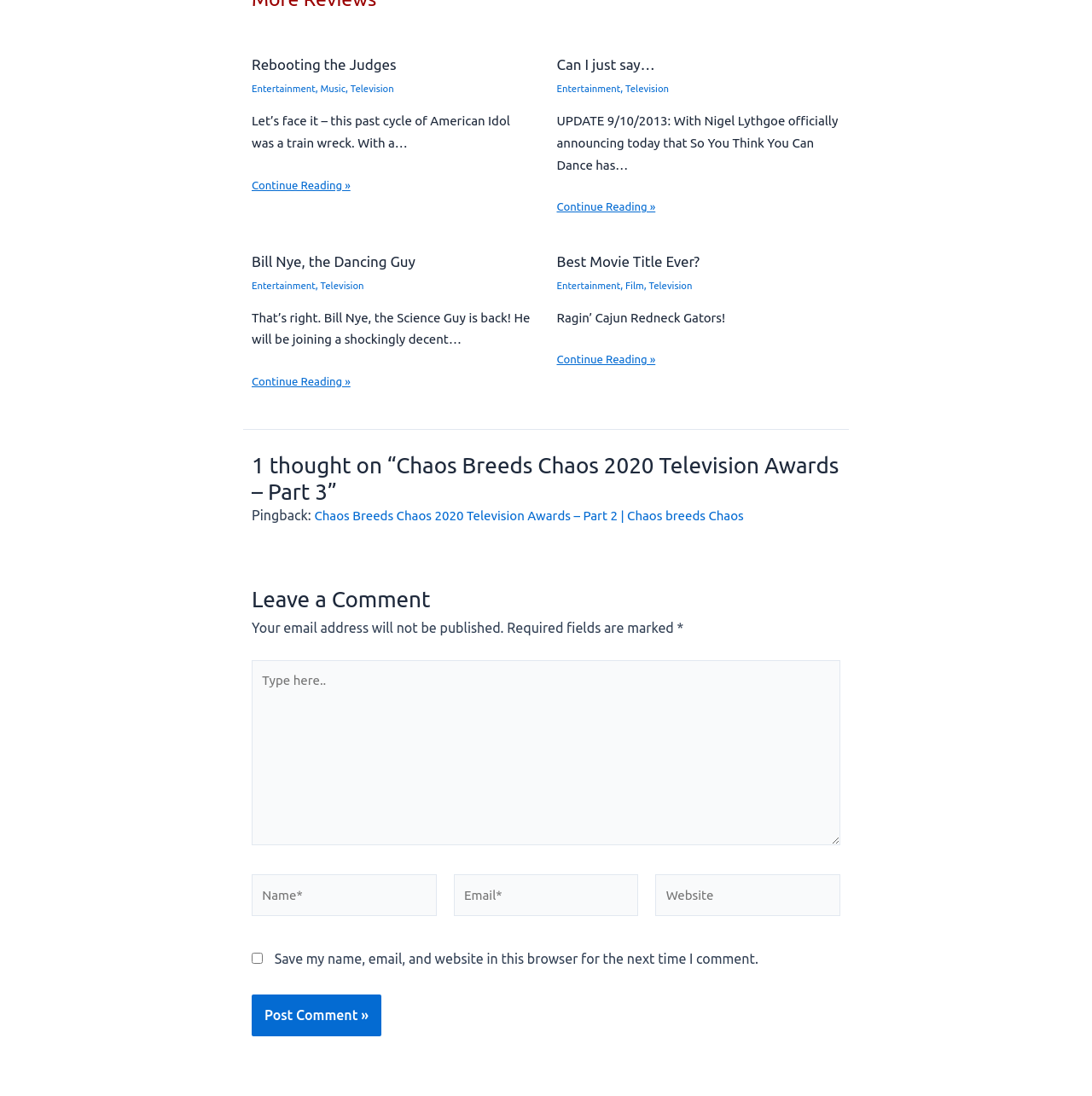Answer the question below with a single word or a brief phrase: 
What is the purpose of the comment section?

To leave a comment